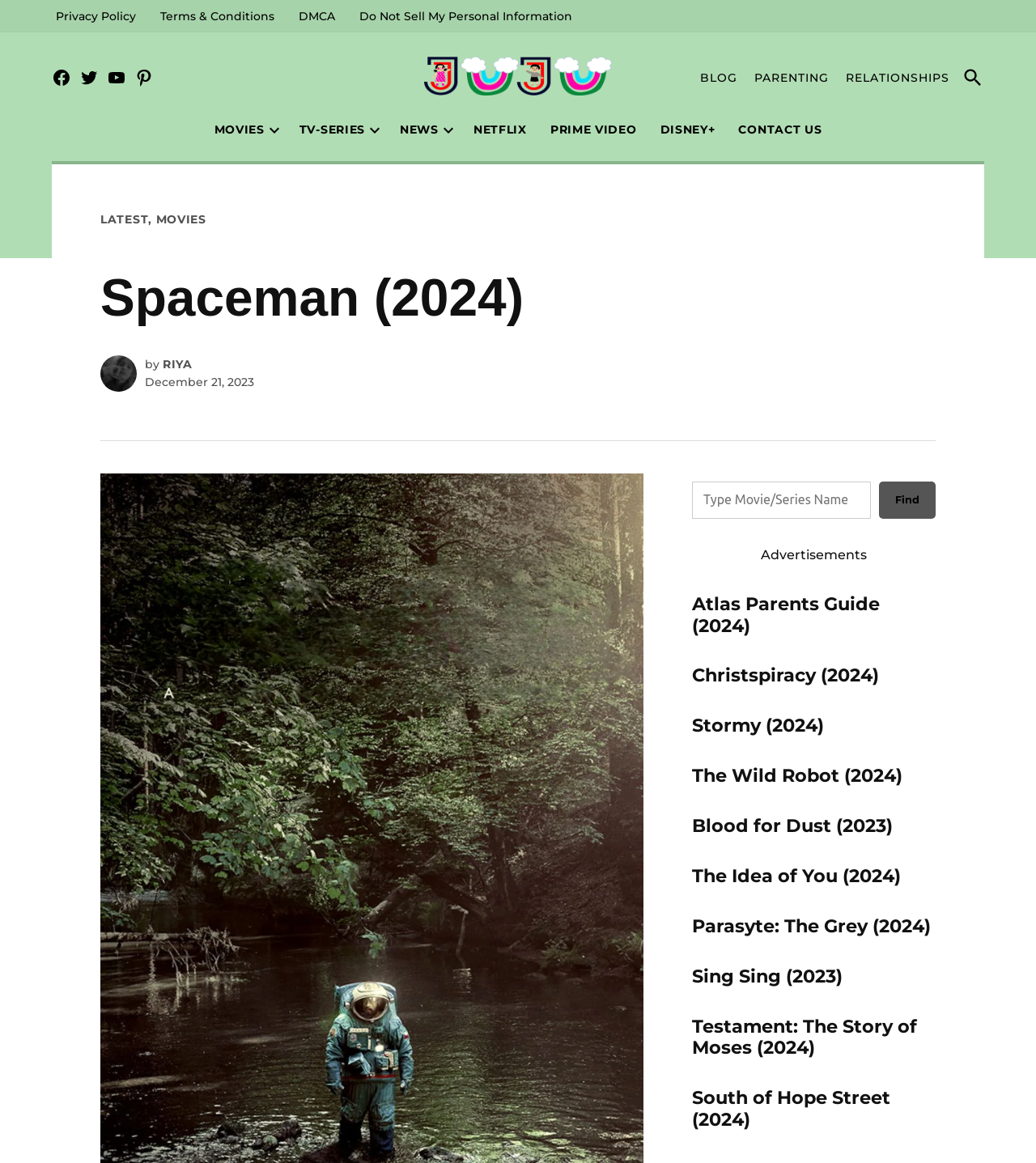Provide the bounding box coordinates of the UI element that matches the description: "Open Search".

[0.928, 0.054, 0.95, 0.08]